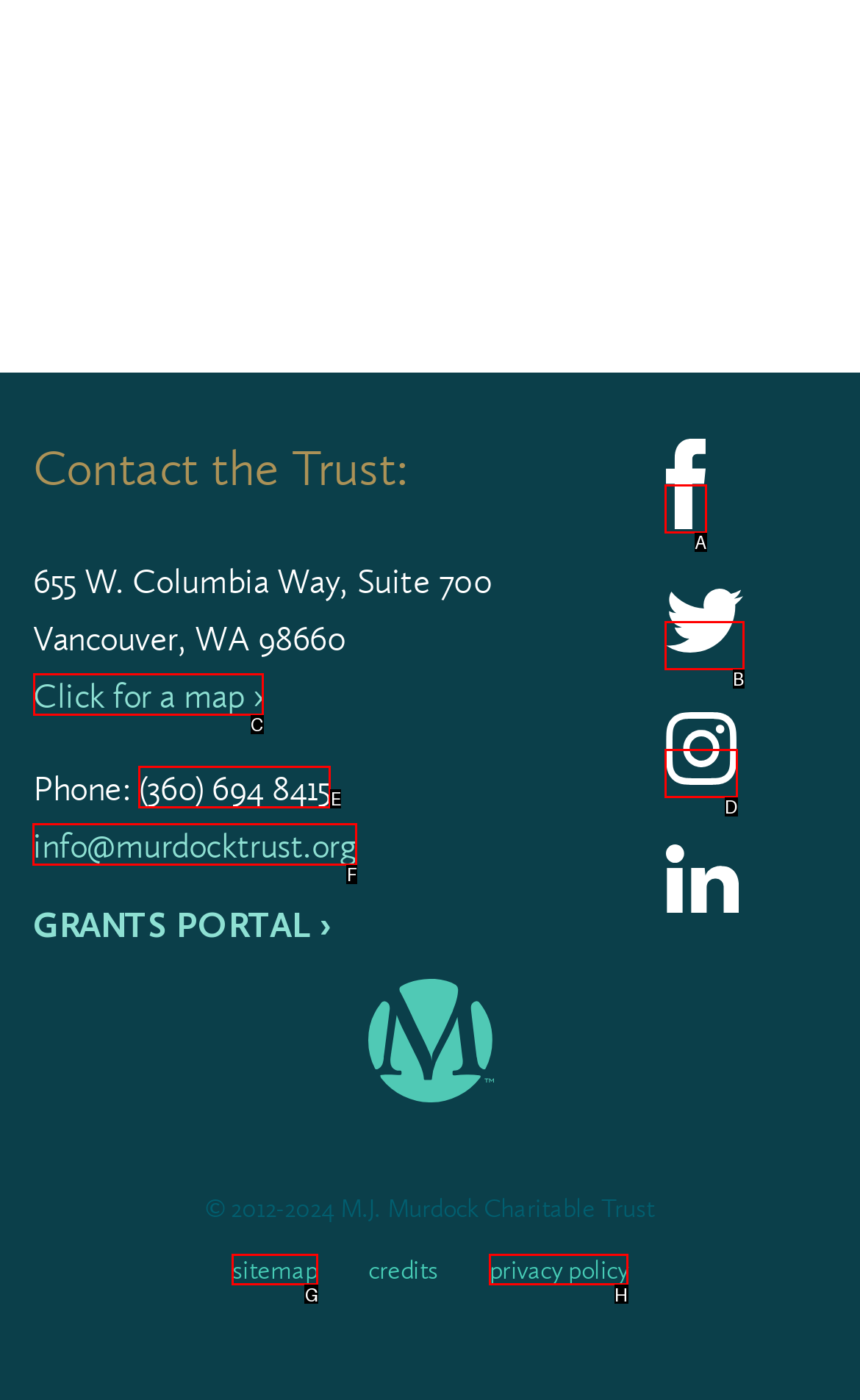Provide the letter of the HTML element that you need to click on to perform the task: Send an email.
Answer with the letter corresponding to the correct option.

F